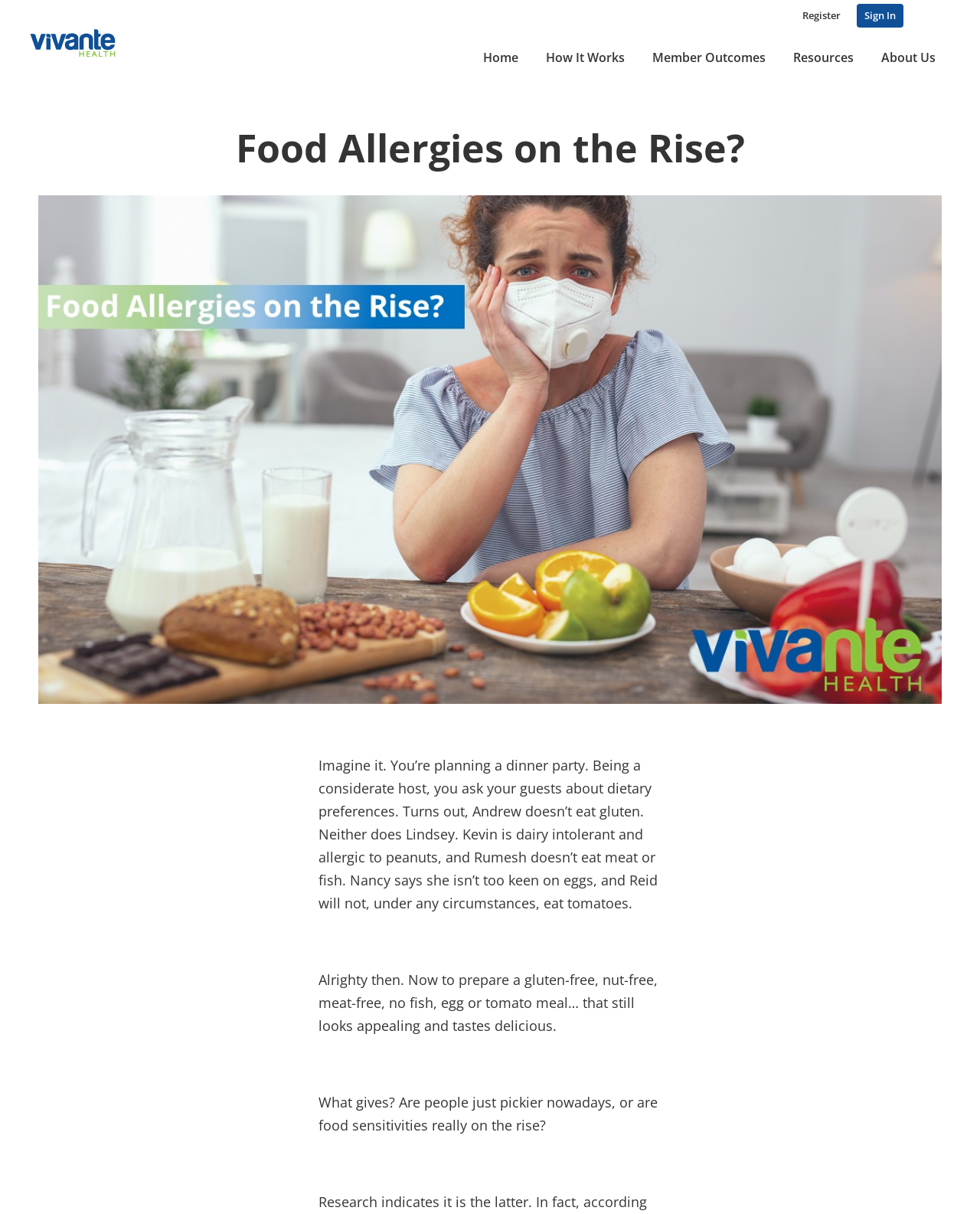Please specify the bounding box coordinates for the clickable region that will help you carry out the instruction: "Click on Register".

[0.819, 0.007, 0.858, 0.019]